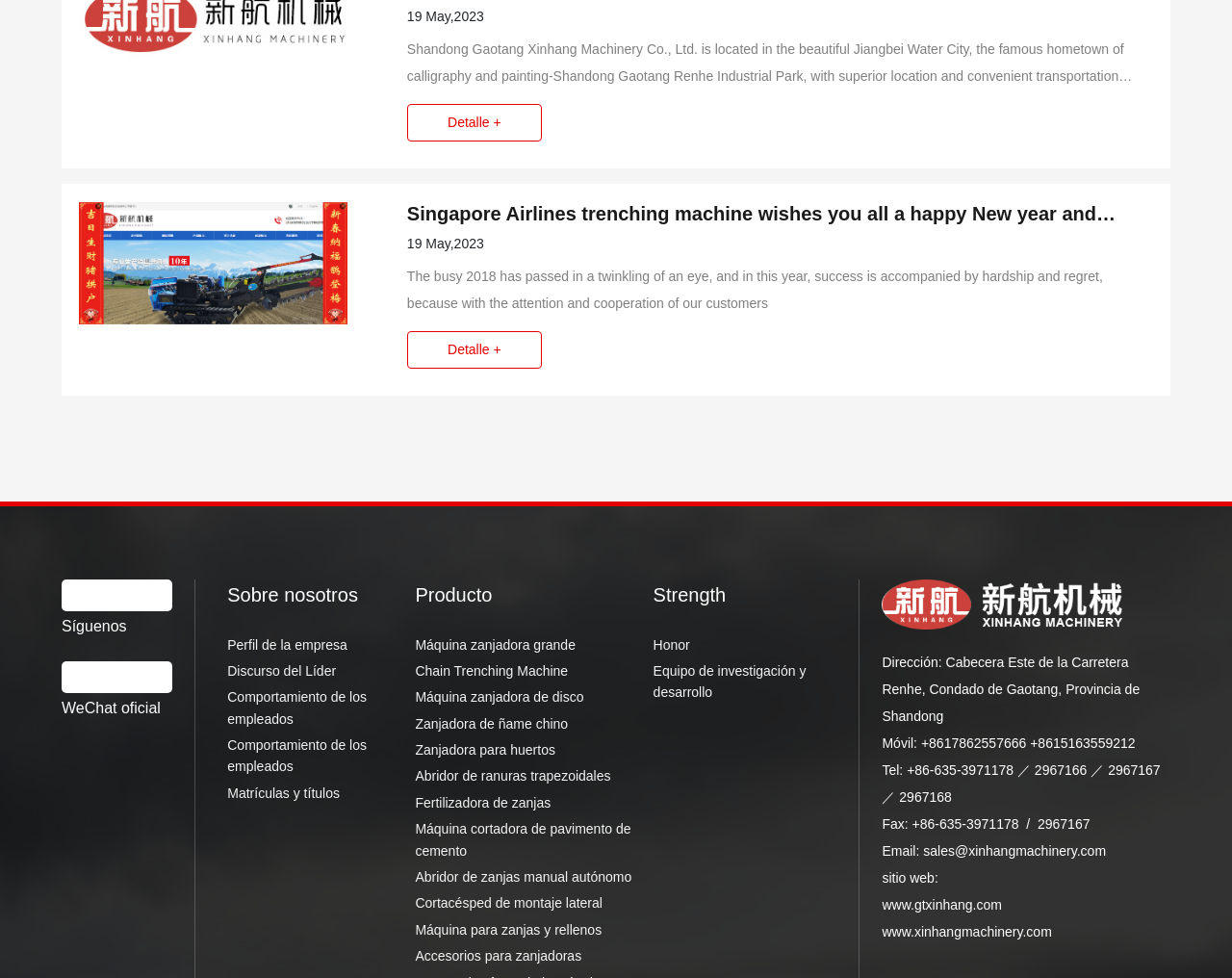Please determine the bounding box coordinates for the element with the description: "Accesorios para zanjadoras".

[0.337, 0.967, 0.515, 0.989]